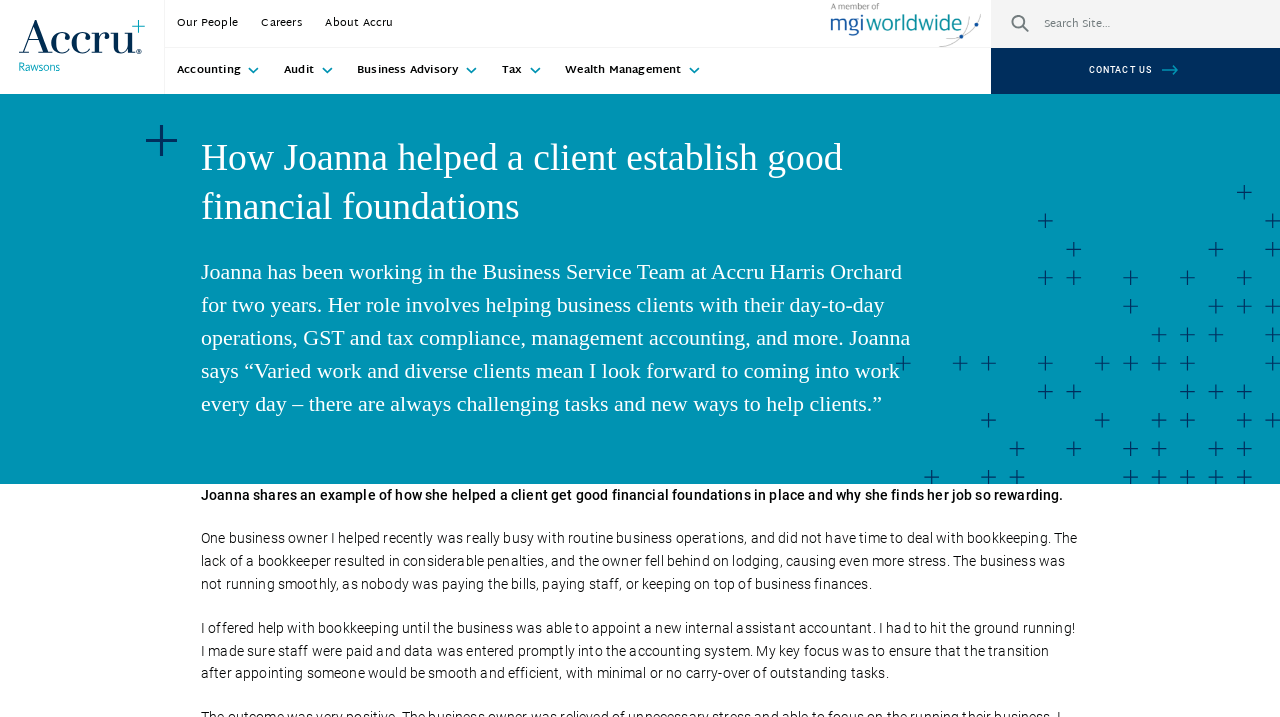Please provide a comprehensive answer to the question below using the information from the image: What is the purpose of the search box?

The search box is located at the top right corner of the webpage, and its purpose is to allow users to search for specific content or information within the website, as indicated by the text 'Search for:' next to the search box.